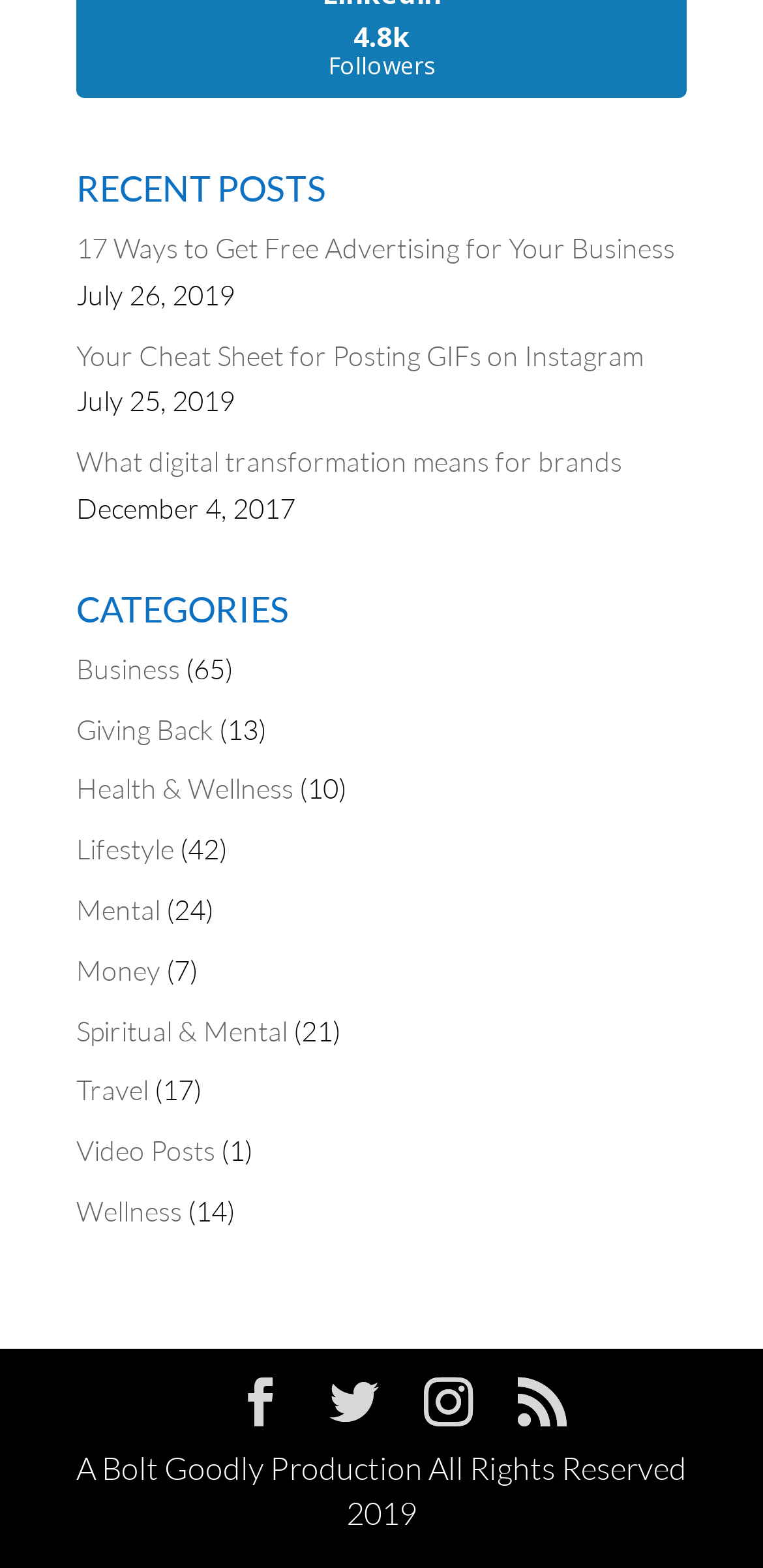How many posts are in the 'Lifestyle' category?
Please elaborate on the answer to the question with detailed information.

I found the 'Lifestyle' category under the 'CATEGORIES' heading and saw that it has 42 posts, as indicated by the number in parentheses next to the category name.